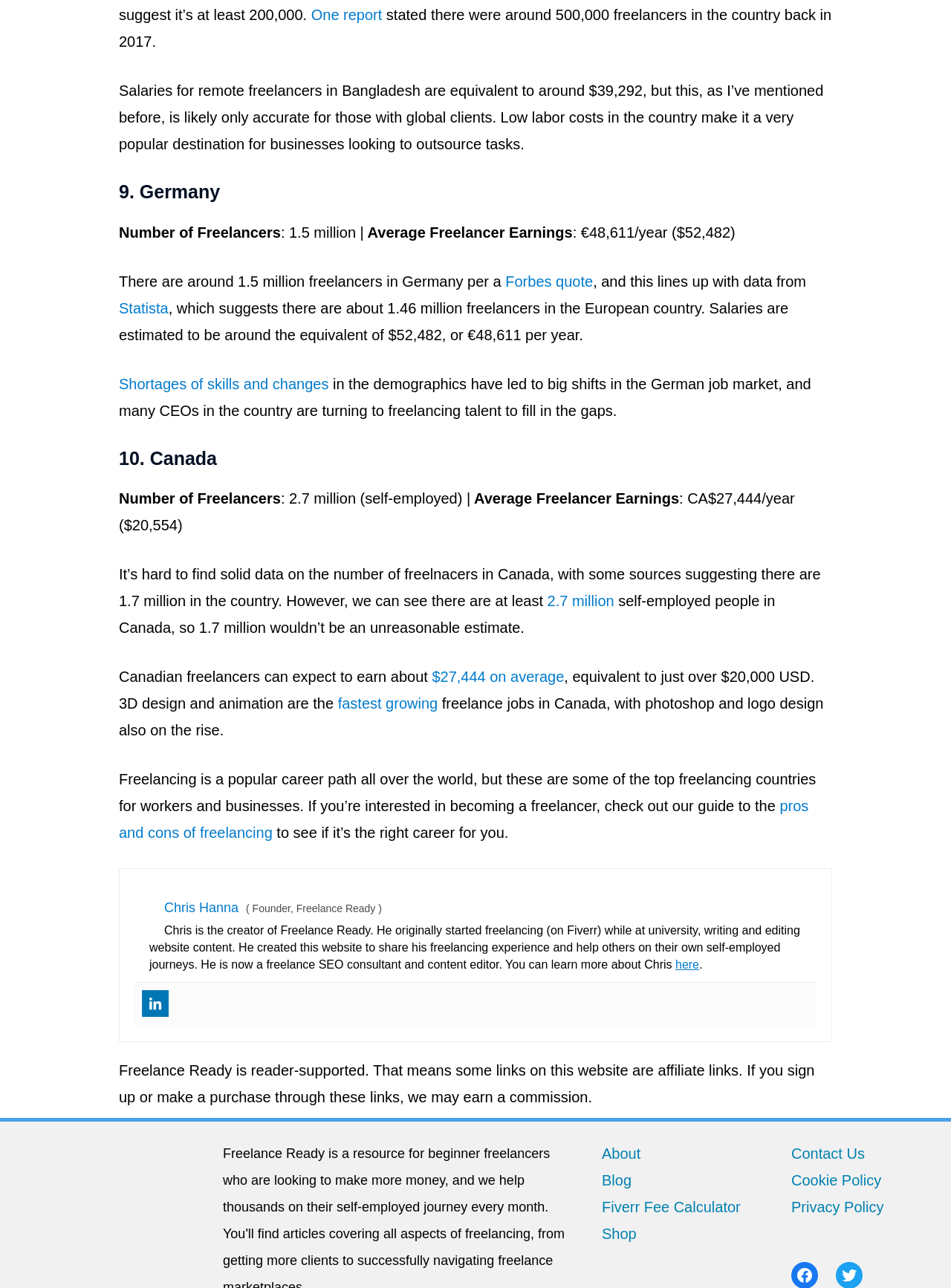What is the average freelancer earnings in Germany?
Refer to the image and provide a detailed answer to the question.

I found the answer by looking at the section '9. Germany' where it mentions 'Average Freelancer Earnings: €48,611/year ($52,482)'. This section provides information about freelancers in Germany, including their average earnings.